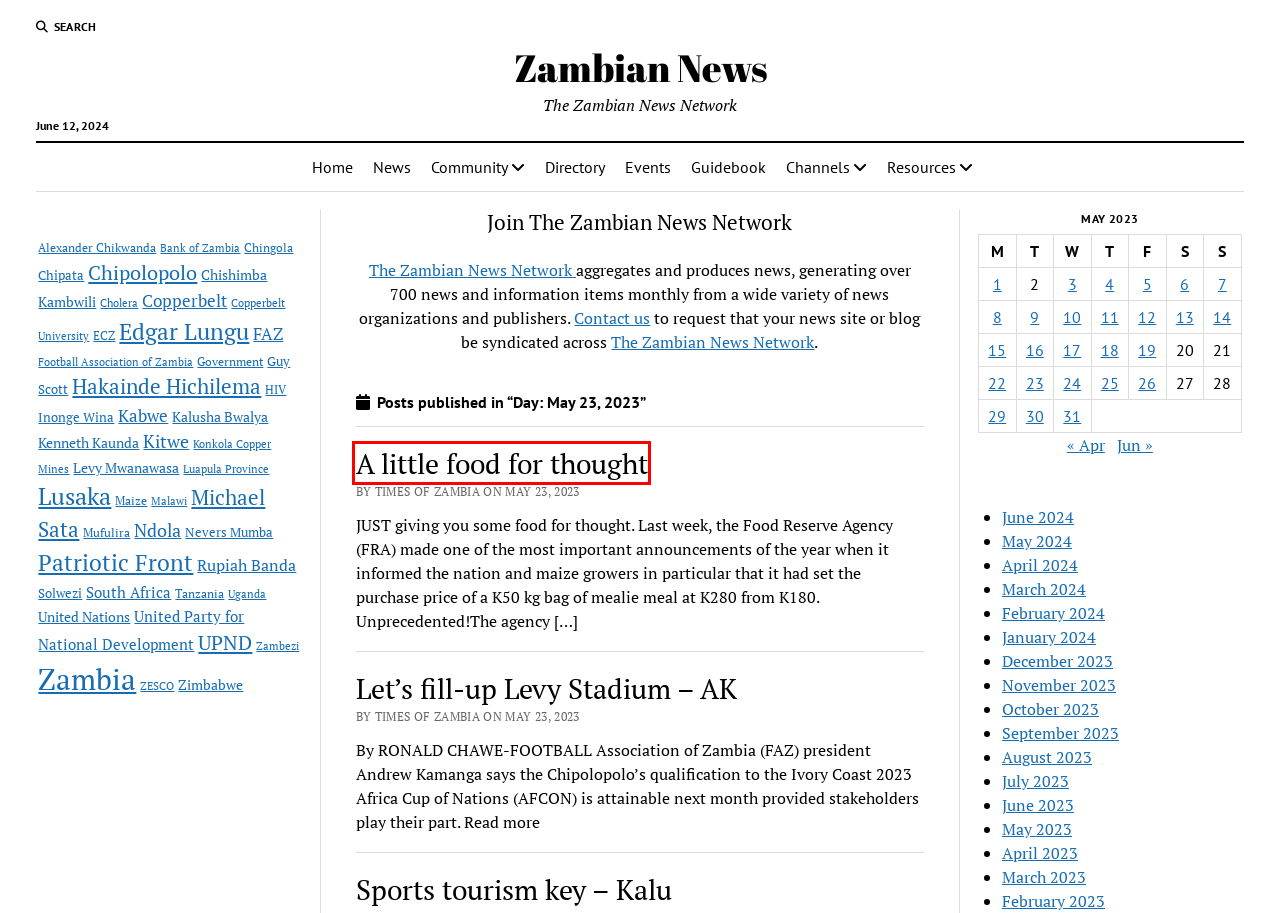Look at the screenshot of a webpage where a red bounding box surrounds a UI element. Your task is to select the best-matching webpage description for the new webpage after you click the element within the bounding box. The available options are:
A. Times of Zambia   |  ACC raids Richard Musukwa’s residence
B. Times of Zambia   |  ‘Findlay couldn’t explain passports issue’
C. Times of Zambia   |  Smuggling: 40,000 mealie-meal bags seized
D. Times of Zambia   |  ZRA launches Tax-On-Phone payment system
E. Times of Zambia   |  A little food for thought
F. Times of Zambia   |  Let’s fill-up Levy Stadium – AK
G. Times of Zambia   |  Sports tourism key – Kalu
H. Times of Zambia   |  761 exhibitors for ZITF

E